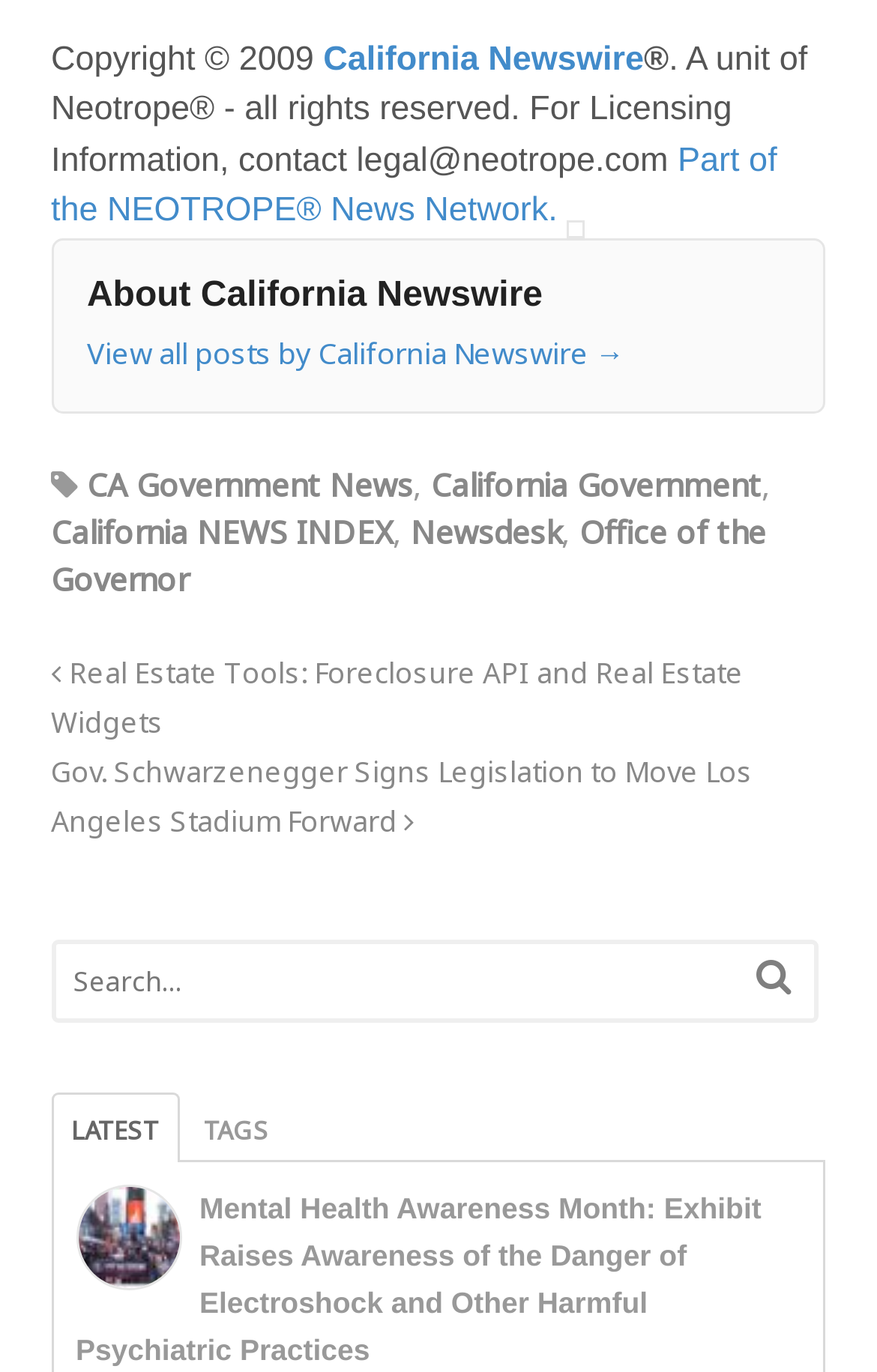Find the bounding box of the UI element described as follows: "Latest".

[0.058, 0.797, 0.204, 0.848]